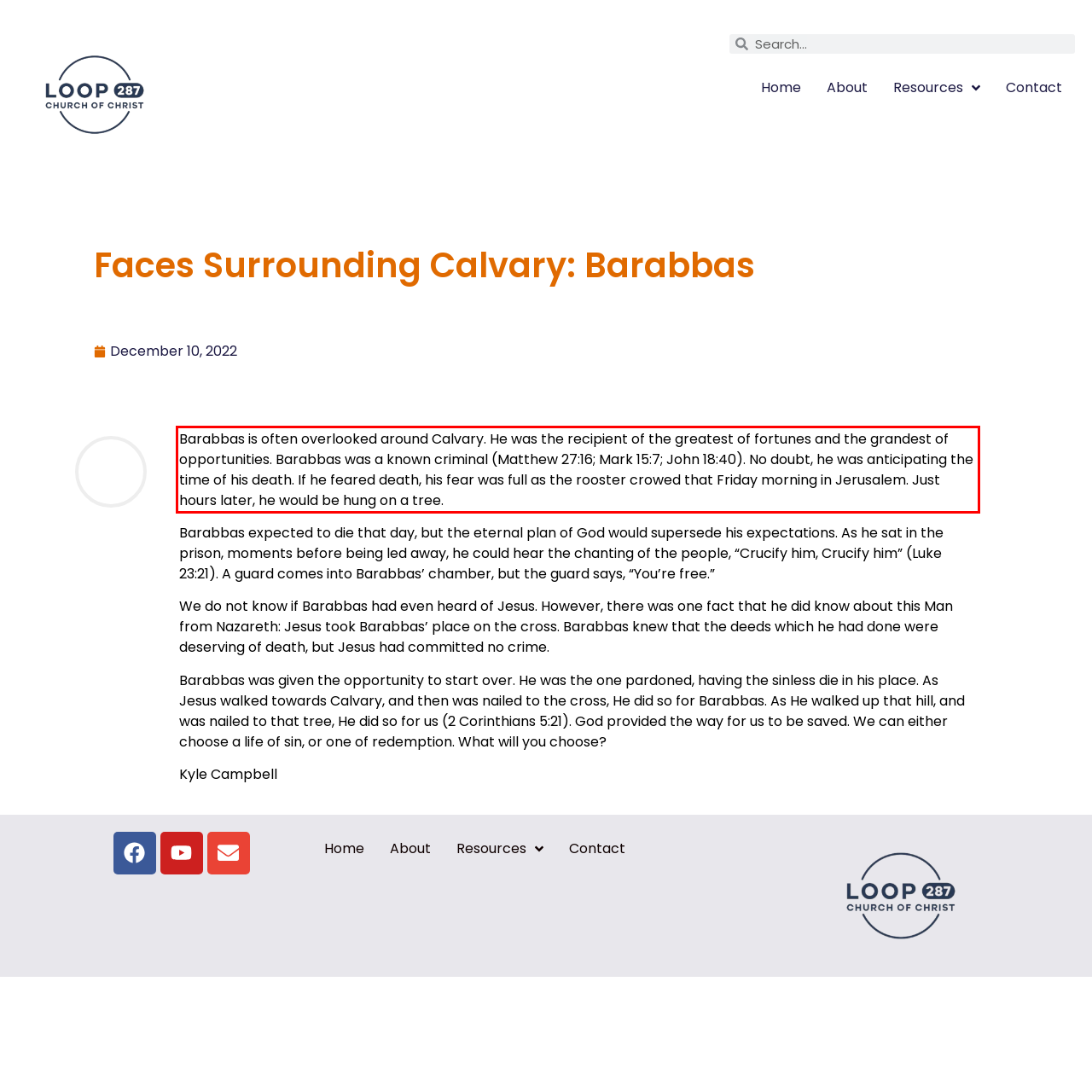Using the webpage screenshot, recognize and capture the text within the red bounding box.

Barabbas is often overlooked around Calvary. He was the recipient of the greatest of fortunes and the grandest of opportunities. Barabbas was a known criminal (Matthew 27:16; Mark 15:7; John 18:40). No doubt, he was anticipating the time of his death. If he feared death, his fear was full as the rooster crowed that Friday morning in Jerusalem. Just hours later, he would be hung on a tree.